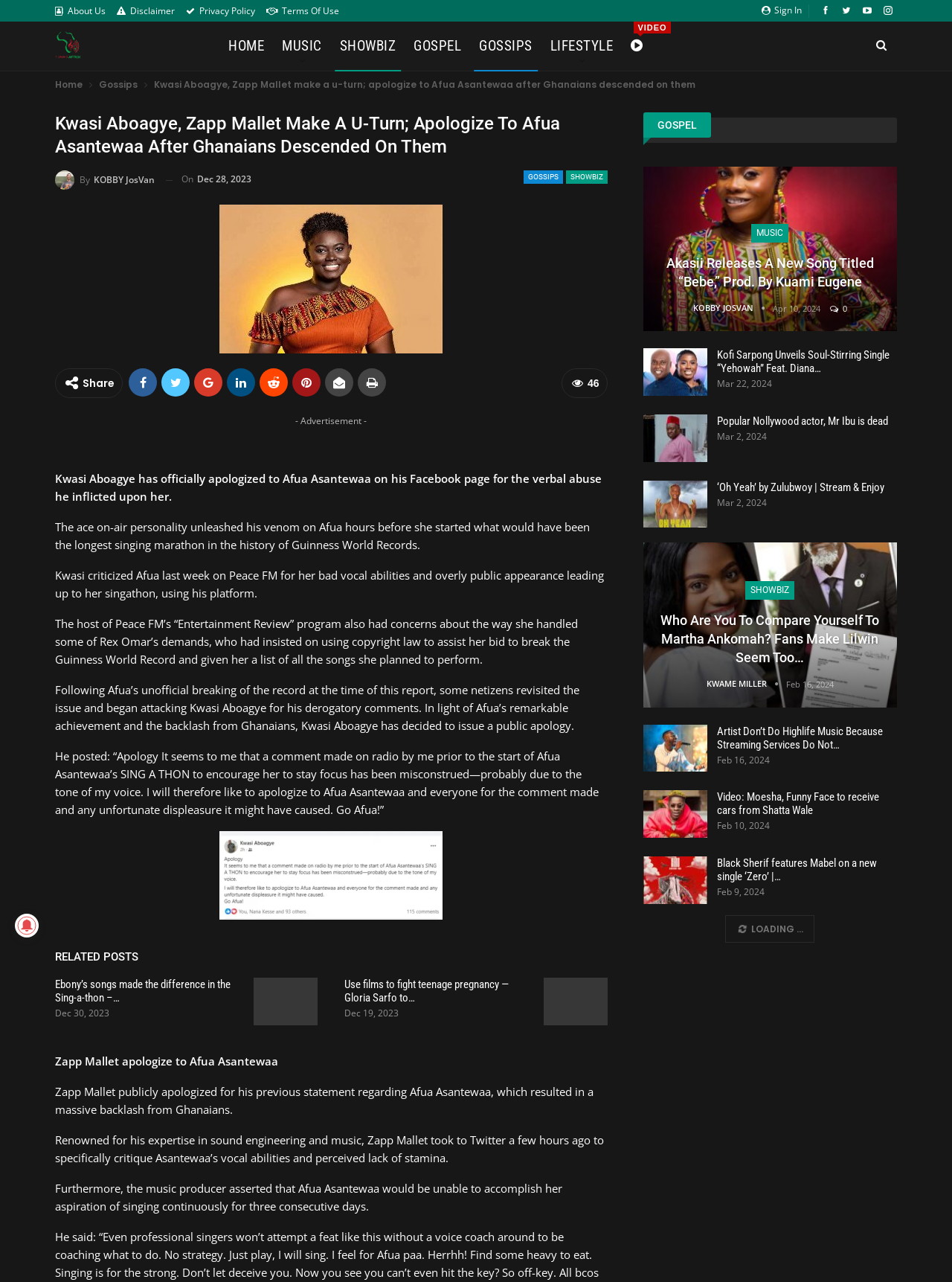Locate the bounding box coordinates of the clickable element to fulfill the following instruction: "Click on the 'Share' button". Provide the coordinates as four float numbers between 0 and 1 in the format [left, top, right, bottom].

[0.087, 0.293, 0.12, 0.305]